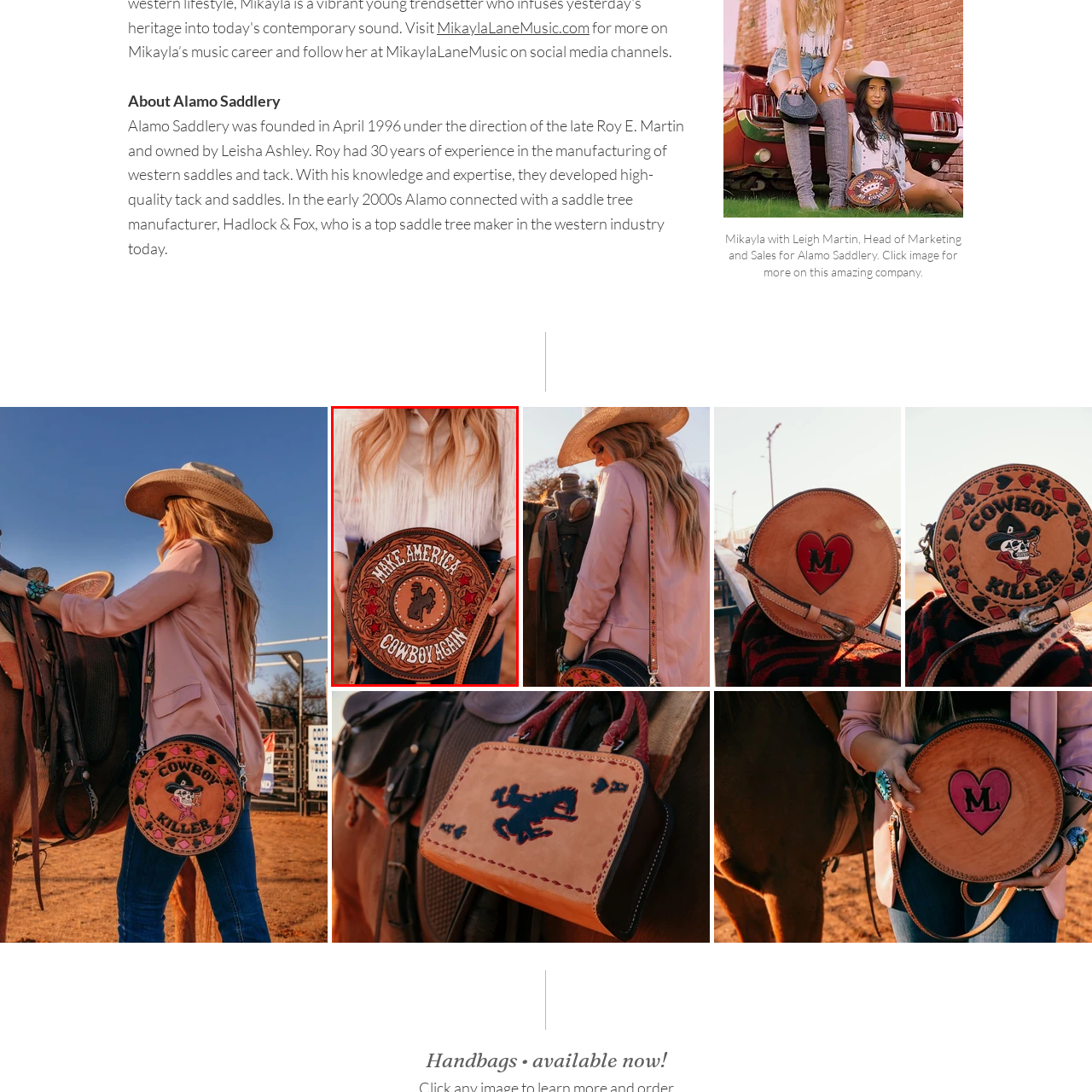Focus on the content inside the red-outlined area of the image and answer the ensuing question in detail, utilizing the information presented: Where is the setting of the image?

The setting of the image appears to be outdoors, reflecting a connection to the cowboy lifestyle, which is often associated with the outdoors and rural areas.